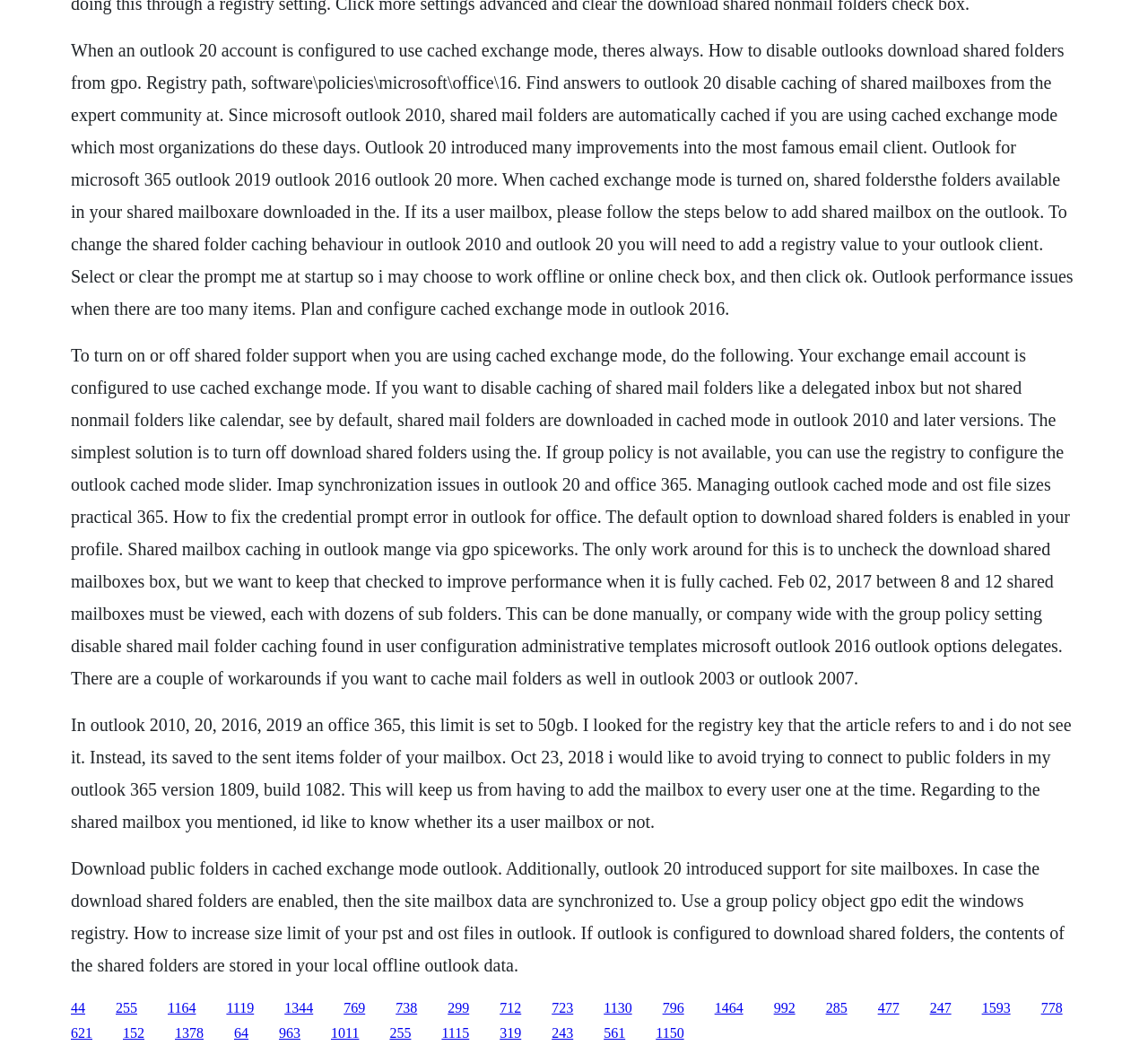Please mark the clickable region by giving the bounding box coordinates needed to complete this instruction: "Follow the link to understand managing outlook cached mode and ost file sizes".

[0.526, 0.949, 0.55, 0.963]